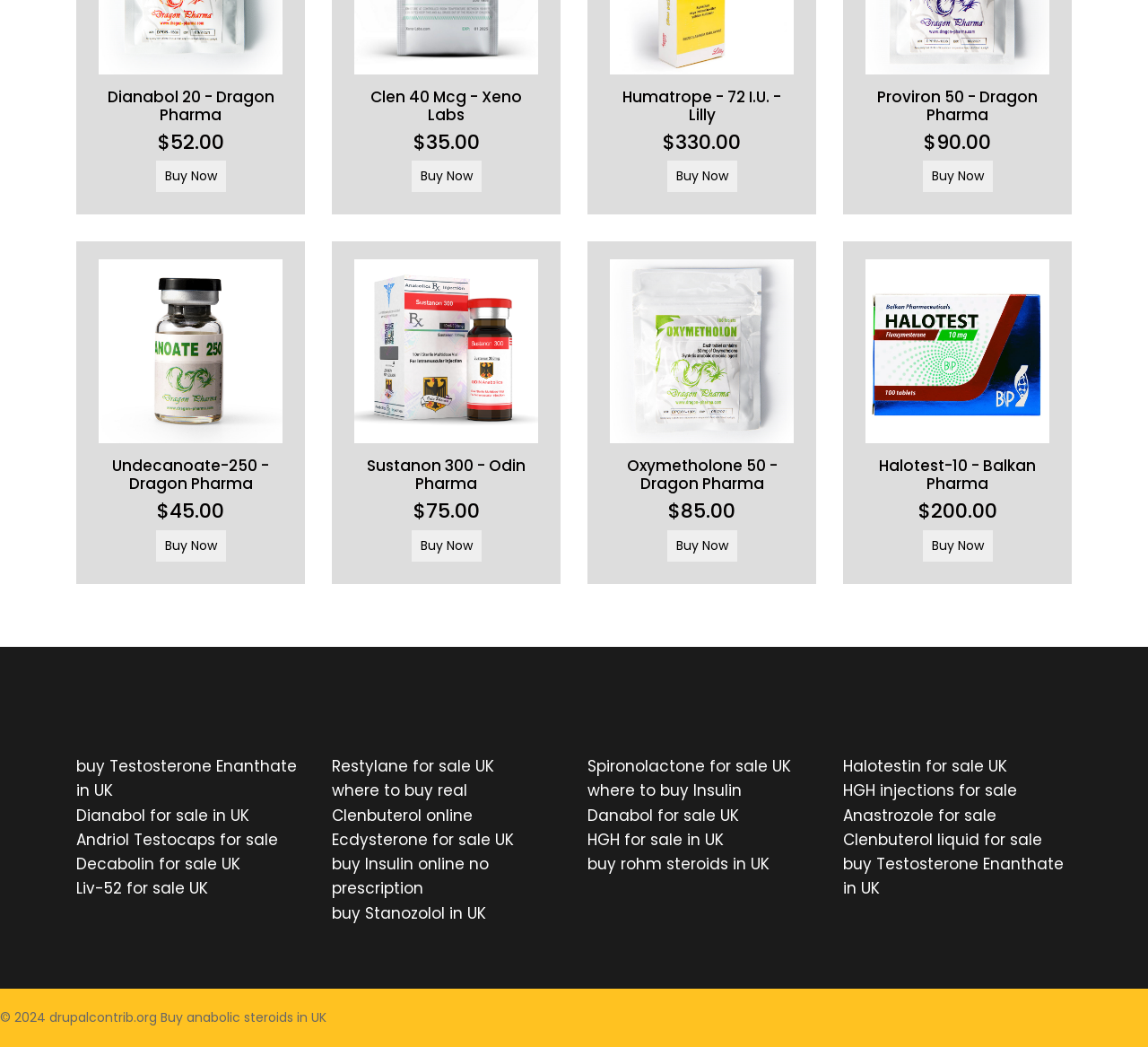What type of products are being sold on this webpage? Refer to the image and provide a one-word or short phrase answer.

Anabolic steroids